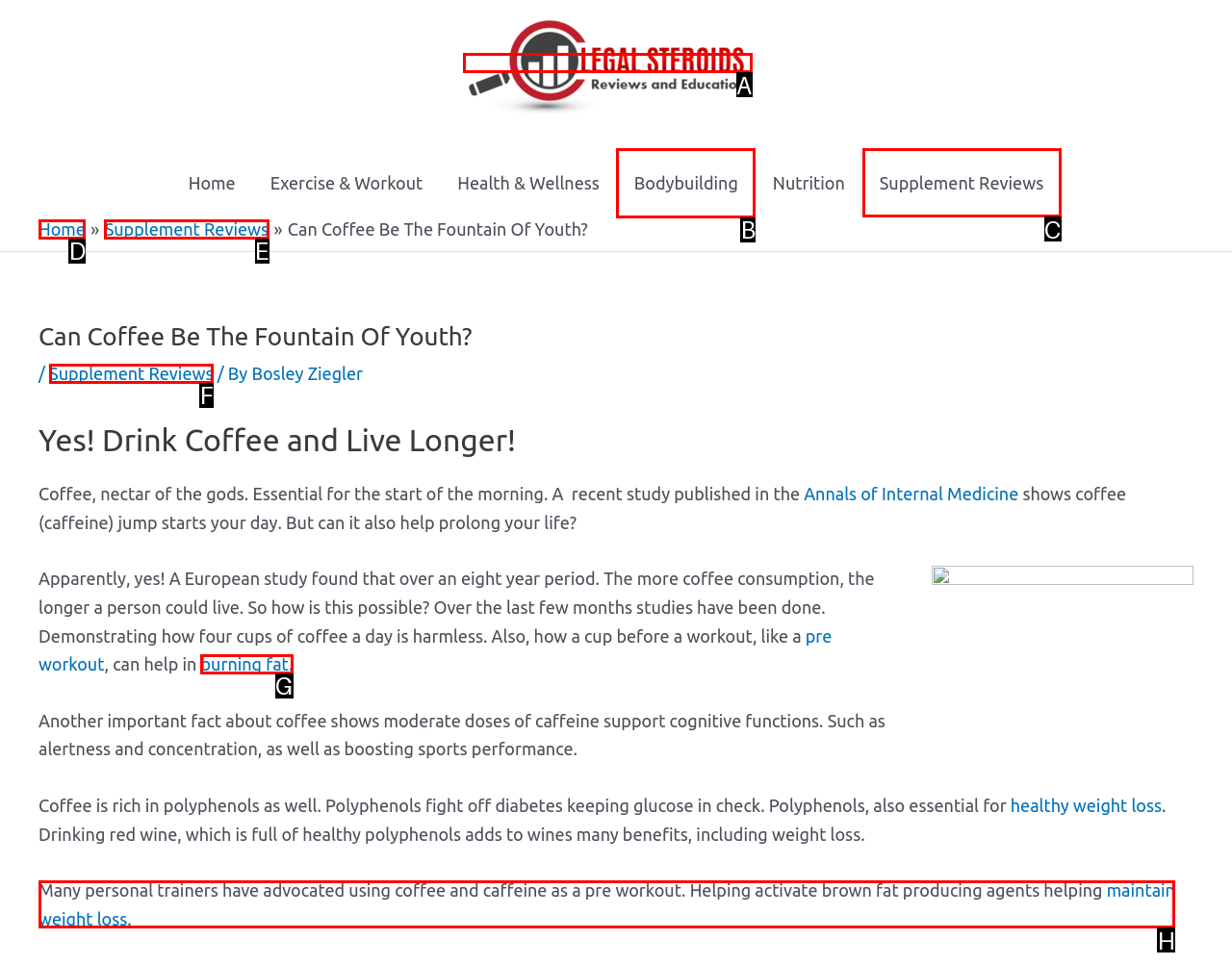Select the letter of the UI element that matches this task: Check out the 'Supplement Reviews' section
Provide the answer as the letter of the correct choice.

C